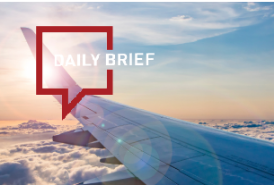With reference to the image, please provide a detailed answer to the following question: What is the purpose of the graphic element?

The bold graphic element containing the text 'DAILY BRIEF' in a distinctive red speech bubble suggests a focus on current news or updates, specifically related to travel or aviation, making it a fitting representation for a newsletter or update platform.